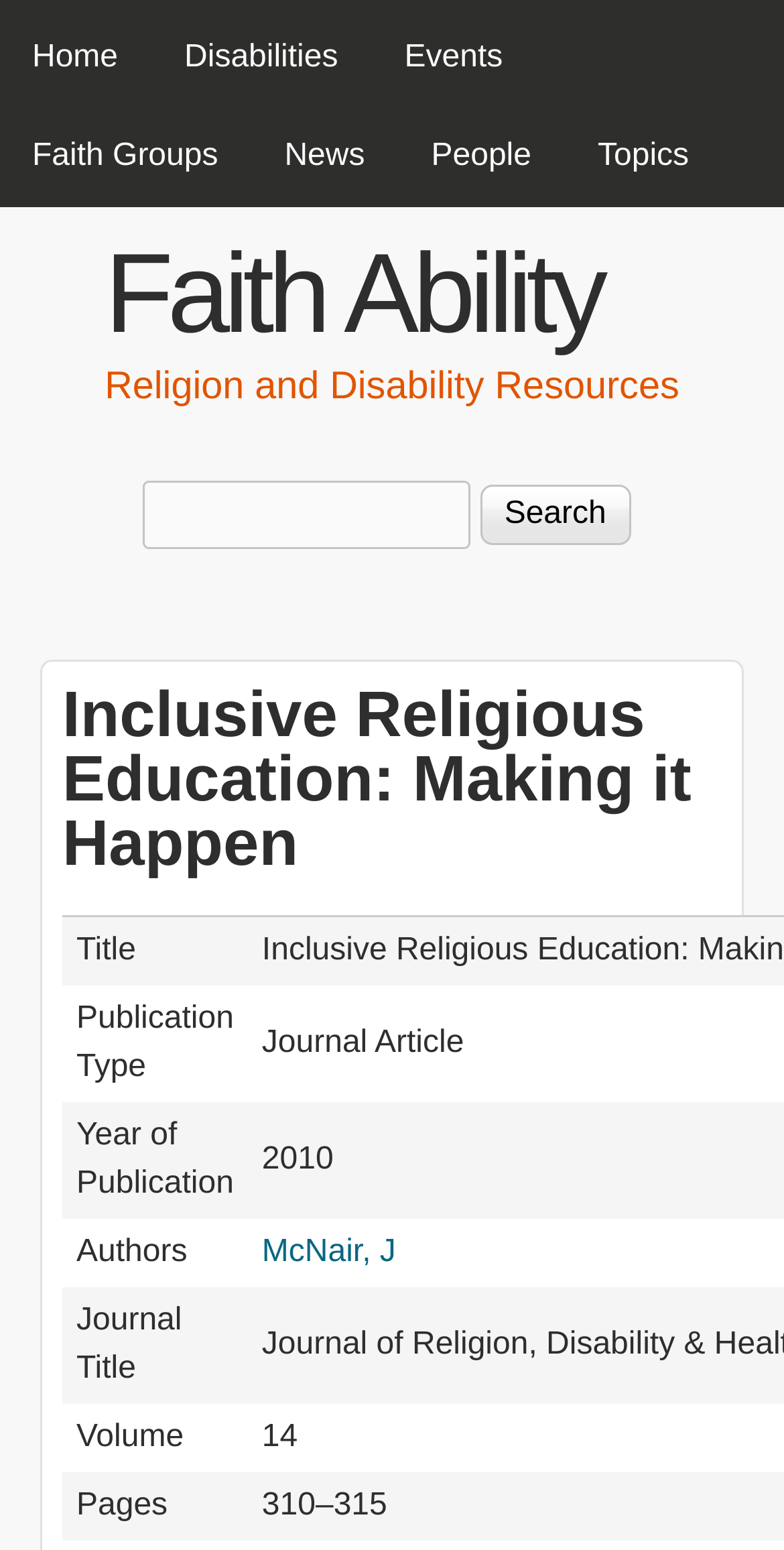With reference to the screenshot, provide a detailed response to the question below:
How many grid cells are there in the table?

I counted the number of grid cells within the table, which are 'Title', 'Publication Type', 'Year of Publication', 'Authors', 'Journal Title', 'Volume', 'Pages', totaling 8 grid cells.